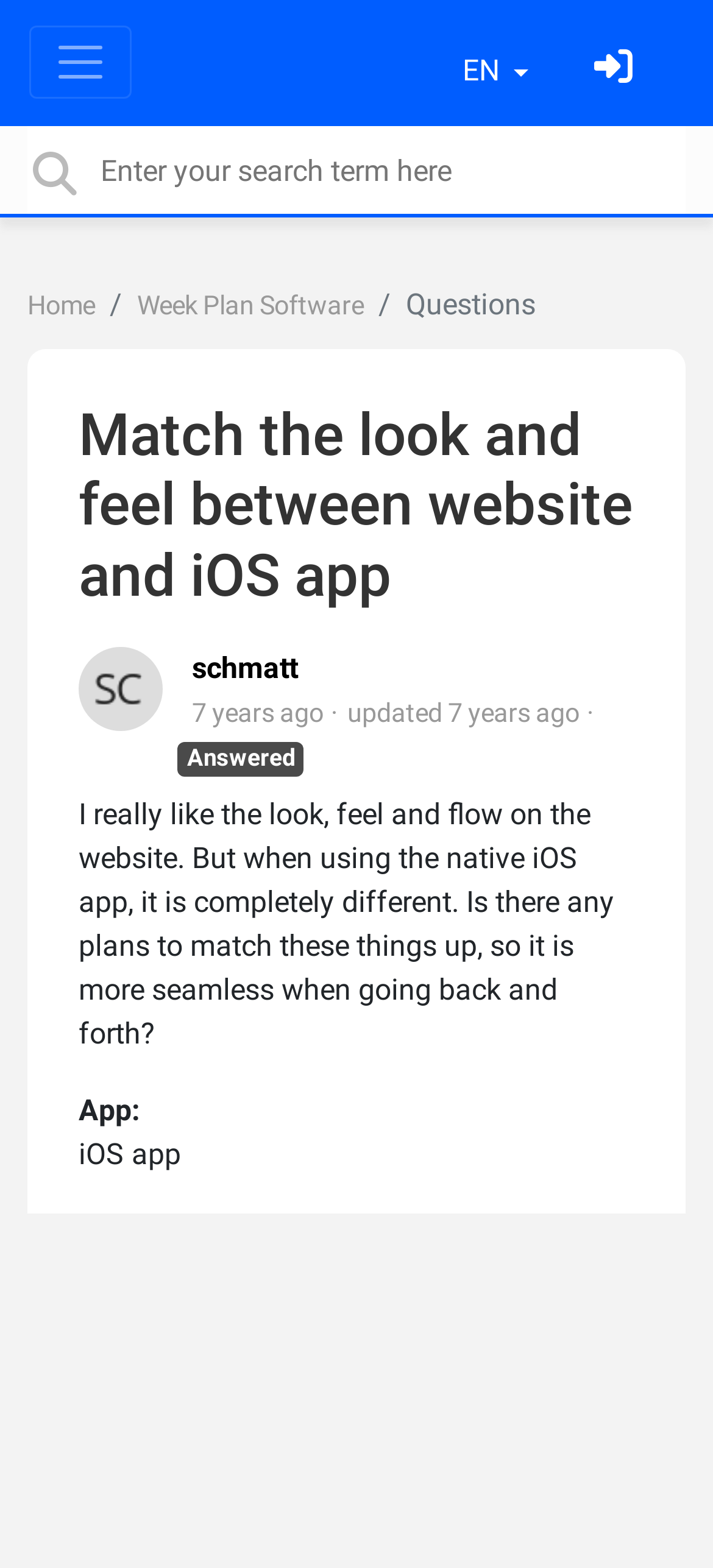Indicate the bounding box coordinates of the element that needs to be clicked to satisfy the following instruction: "Sign in". The coordinates should be four float numbers between 0 and 1, i.e., [left, top, right, bottom].

[0.813, 0.021, 0.921, 0.069]